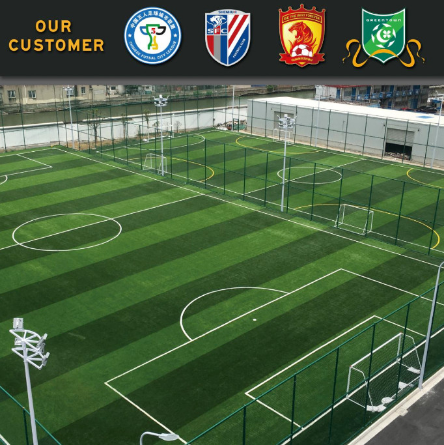Offer a detailed explanation of what is depicted in the image.

The image showcases a modern artificial turf football facility, featuring several well-marked fields equipped with goalposts, surrounded by a protective fence. The vibrant green turf is striped, accentuating the clearly defined playing areas, which are suitable for both training and matches. Above the fields, multiple outdoor lighting fixtures are installed, indicating that the facility can be used during evening hours, ensuring extended playtime. In the upper section, logos of various clubs or organizations suggest the clientele associated with this facility. The composition highlights the growing trend of investing in high-quality, cost-effective artificial turf fields, as discussed in the related text about reducing construction costs and enhancing functionality.